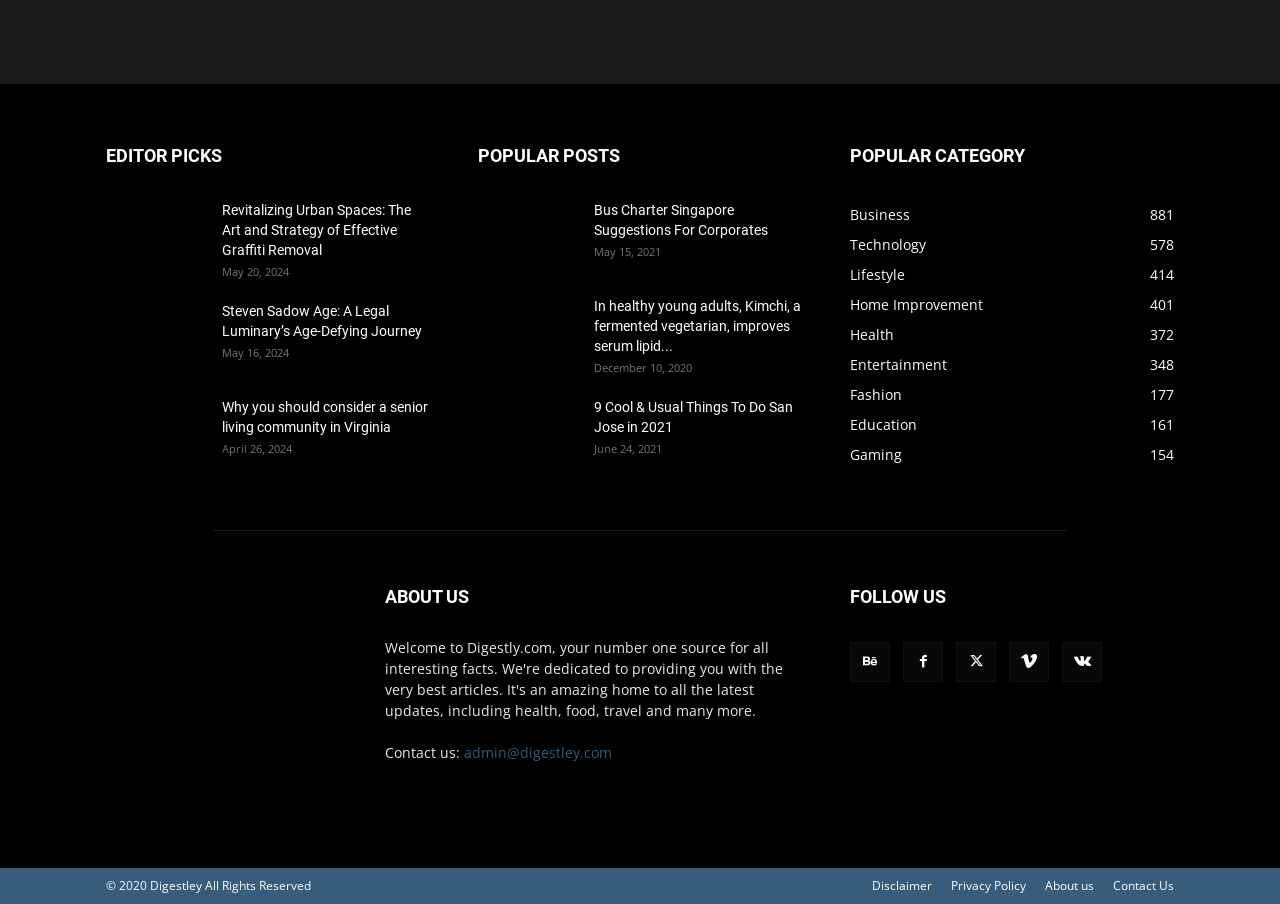What is the category with the most posts?
Please provide a detailed and thorough answer to the question.

I determined this by looking at the 'POPULAR CATEGORY' section, where each category is listed with a number of posts. The category with the highest number is 'Business' with 881 posts.